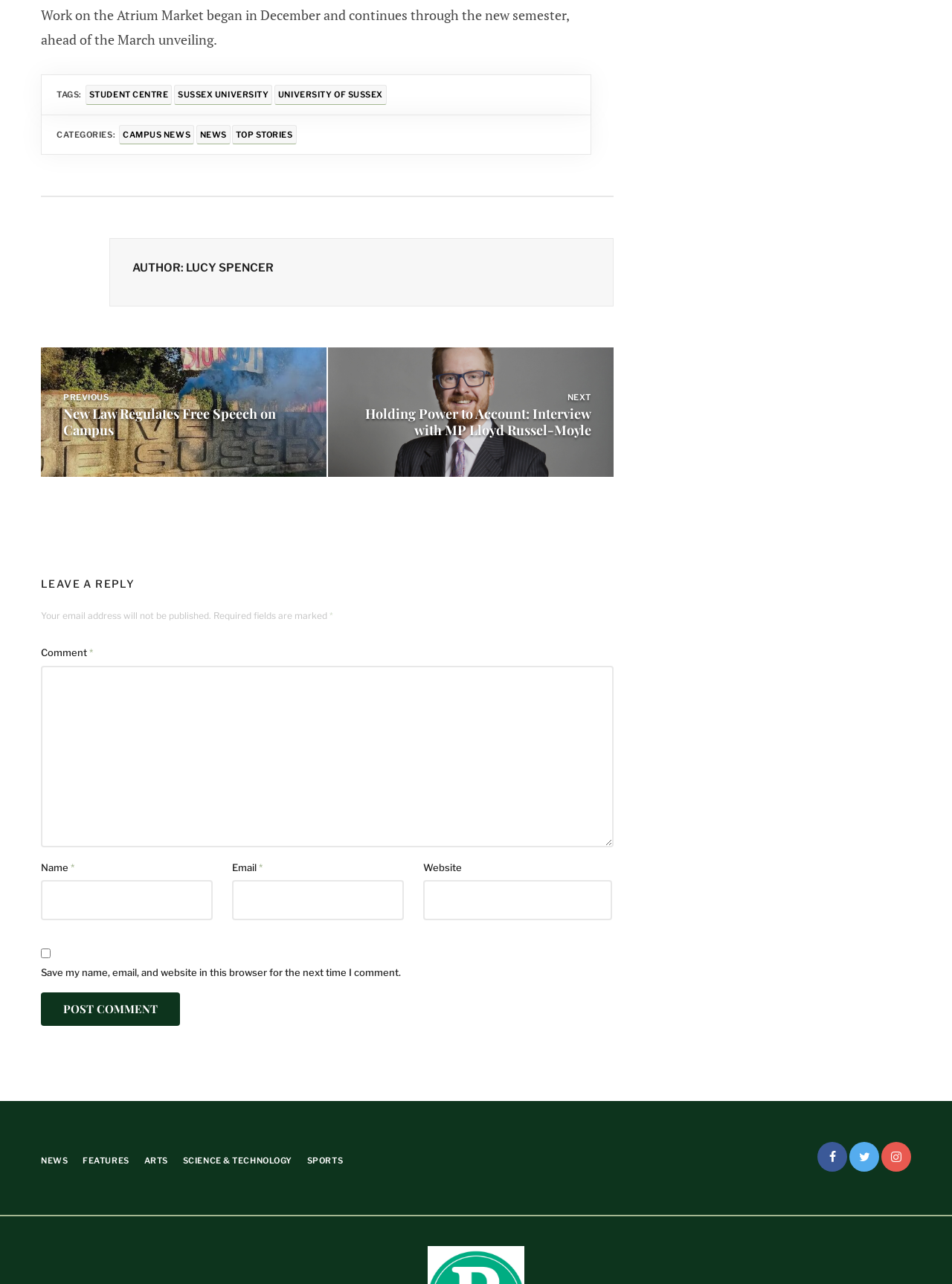Respond concisely with one word or phrase to the following query:
What is the topic of the previous article?

New Law Regulates Free Speech on Campus